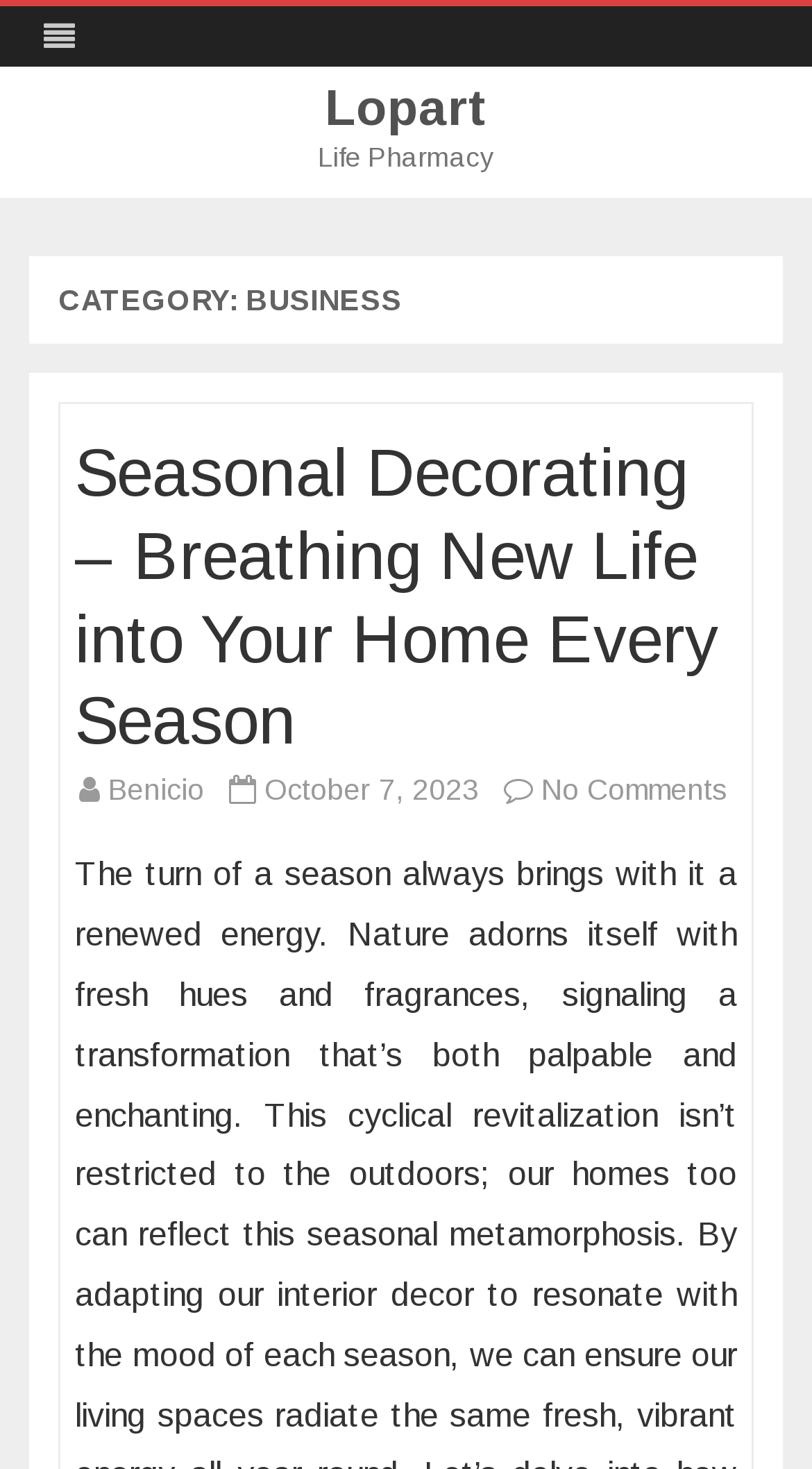Using the given element description, provide the bounding box coordinates (top-left x, top-left y, bottom-right x, bottom-right y) for the corresponding UI element in the screenshot: Benicio

[0.133, 0.526, 0.251, 0.549]